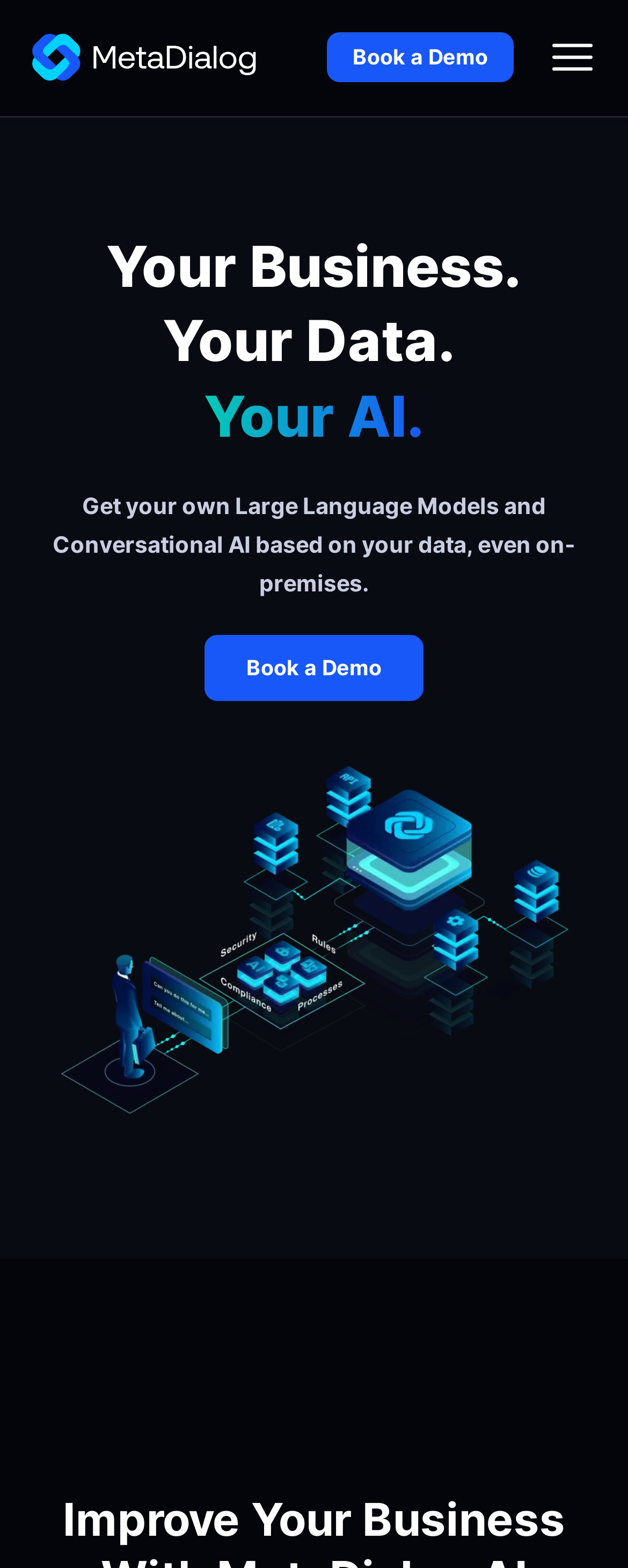Give a succinct answer to this question in a single word or phrase: 
How many images are there on the webpage?

4